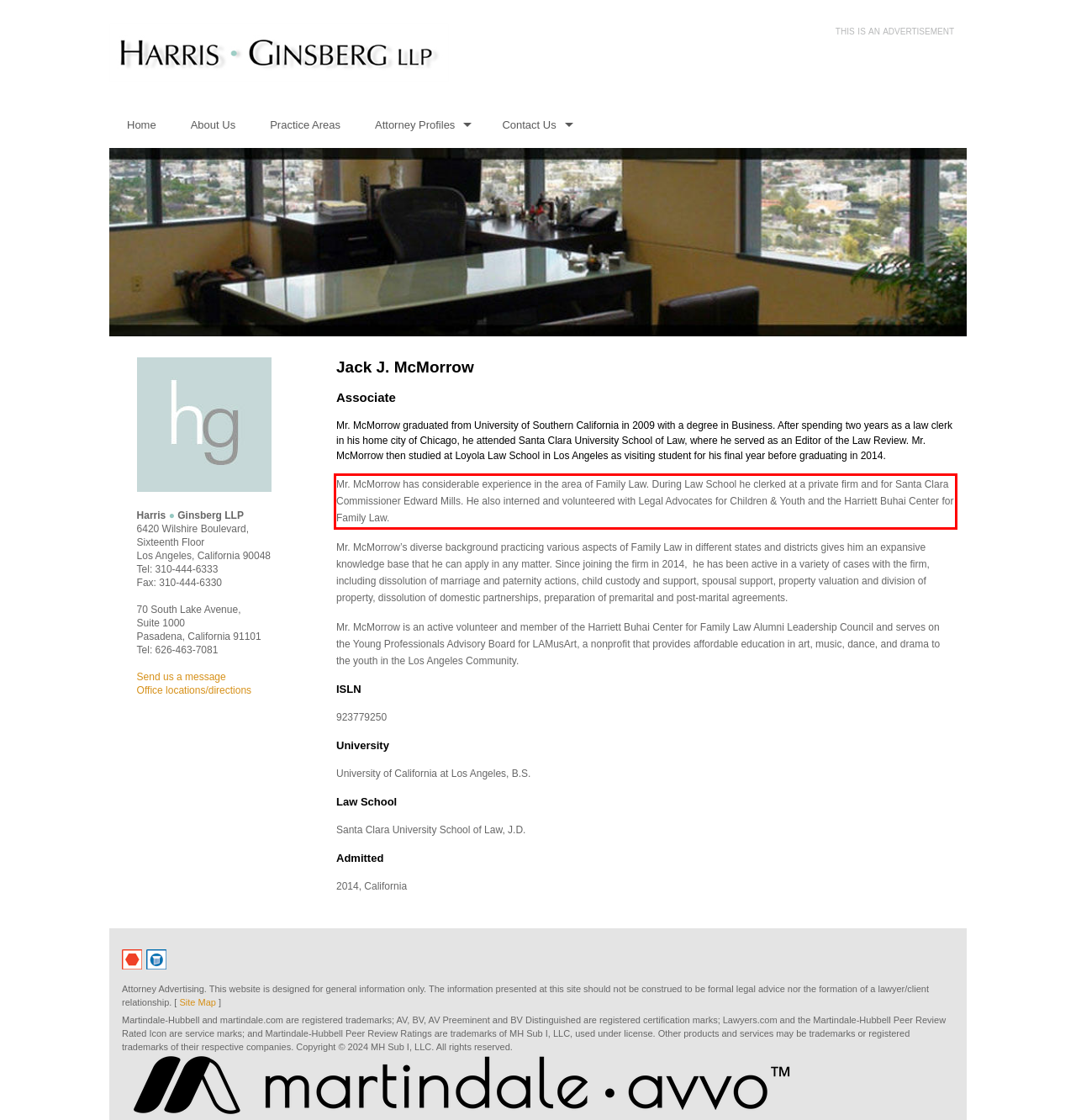You are given a webpage screenshot with a red bounding box around a UI element. Extract and generate the text inside this red bounding box.

Mr. McMorrow has considerable experience in the area of Family Law. During Law School he clerked at a private firm and for Santa Clara Commissioner Edward Mills. He also interned and volunteered with Legal Advocates for Children & Youth and the Harriett Buhai Center for Family Law.